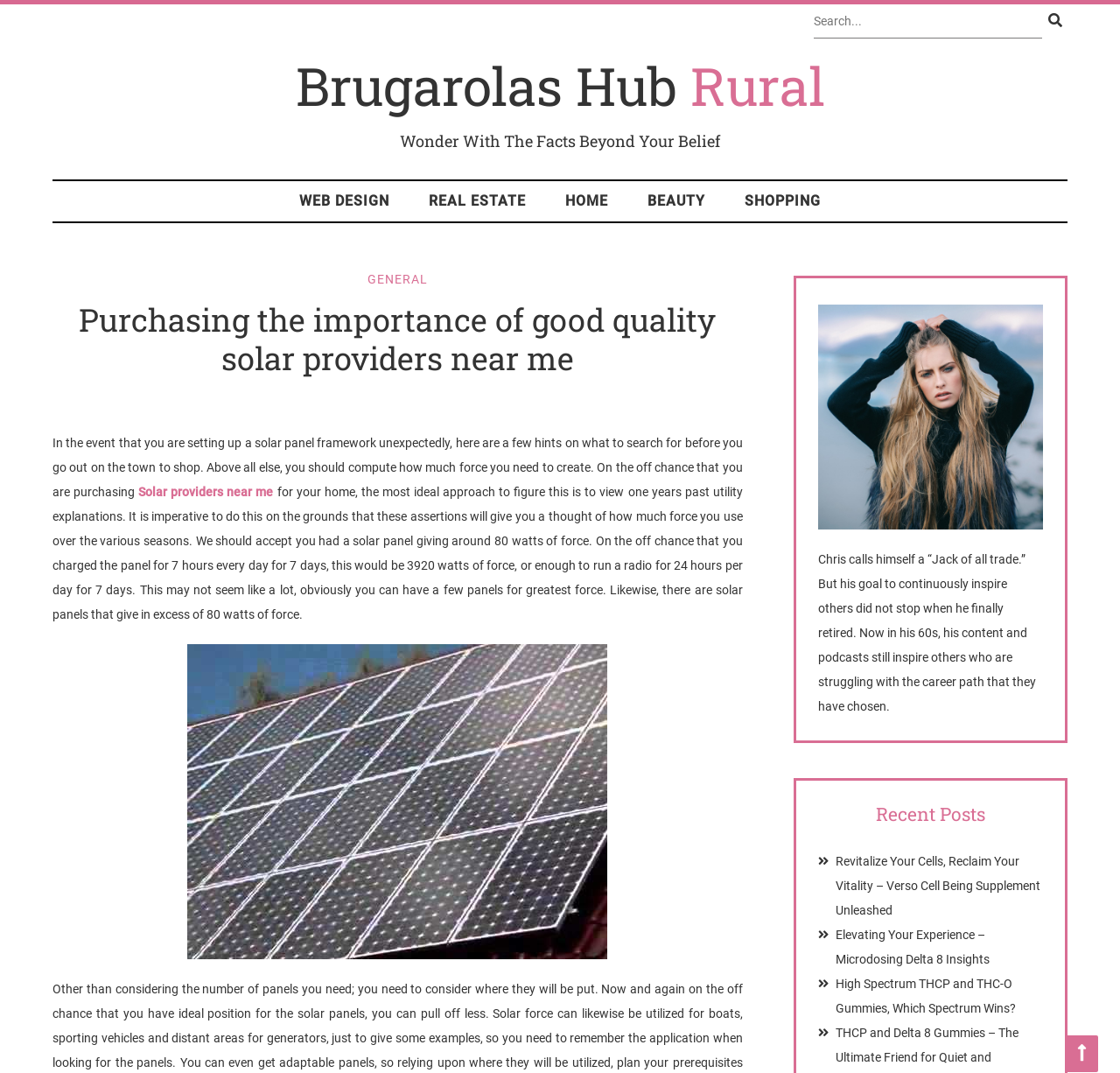Can you find the bounding box coordinates of the area I should click to execute the following instruction: "Search for something"?

[0.727, 0.004, 0.953, 0.036]